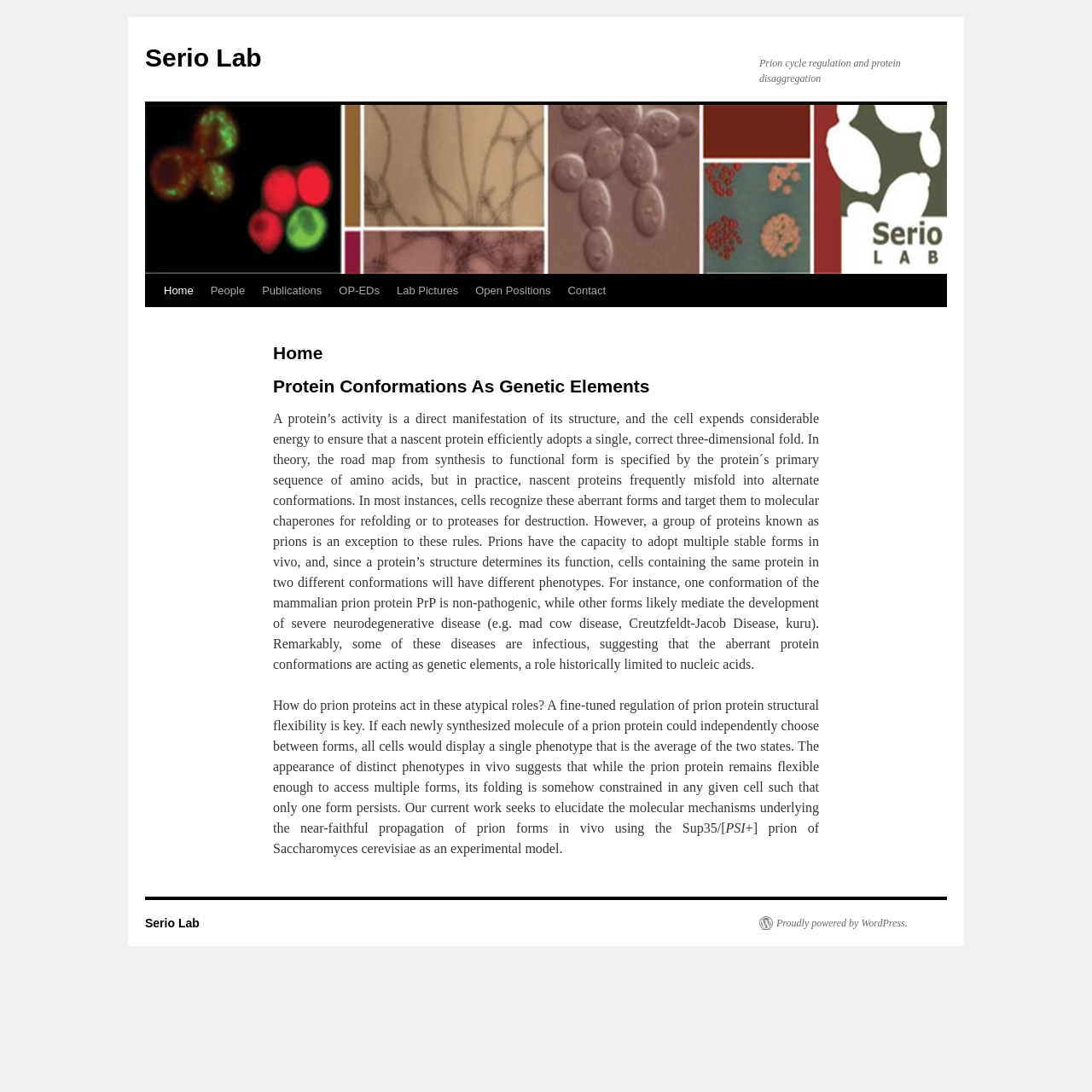Detail the webpage's structure and highlights in your description.

The webpage is about Serio Lab, which focuses on prion cycle regulation and protein disaggregation. At the top left of the page, there is a heading "Serio Lab" with a link to the lab's homepage. Next to it, there is an image of Serio Lab. Below the image, there is a row of links, including "Home", "People", "Publications", "OP-EDs", "Lab Pictures", "Open Positions", and "Contact".

The main content of the page is divided into two sections. The first section has a heading "Home" and a subheading "Protein Conformations As Genetic Elements". Below the subheading, there is a long paragraph of text that explains the concept of protein conformations and how they relate to prions. The text is divided into two parts, with the first part discussing the general principles of protein folding and the second part explaining the specific case of prions.

The second section of the main content appears to be a continuation of the first section, with another long paragraph of text that discusses the regulation of prion protein structural flexibility. The text is interrupted by a brief mention of the "Sup35/PSI+" prion of Saccharomyces cerevisiae as an experimental model.

At the bottom of the page, there is a footer section with two links: one to Serio Lab and another to WordPress, indicating that the website is powered by WordPress.